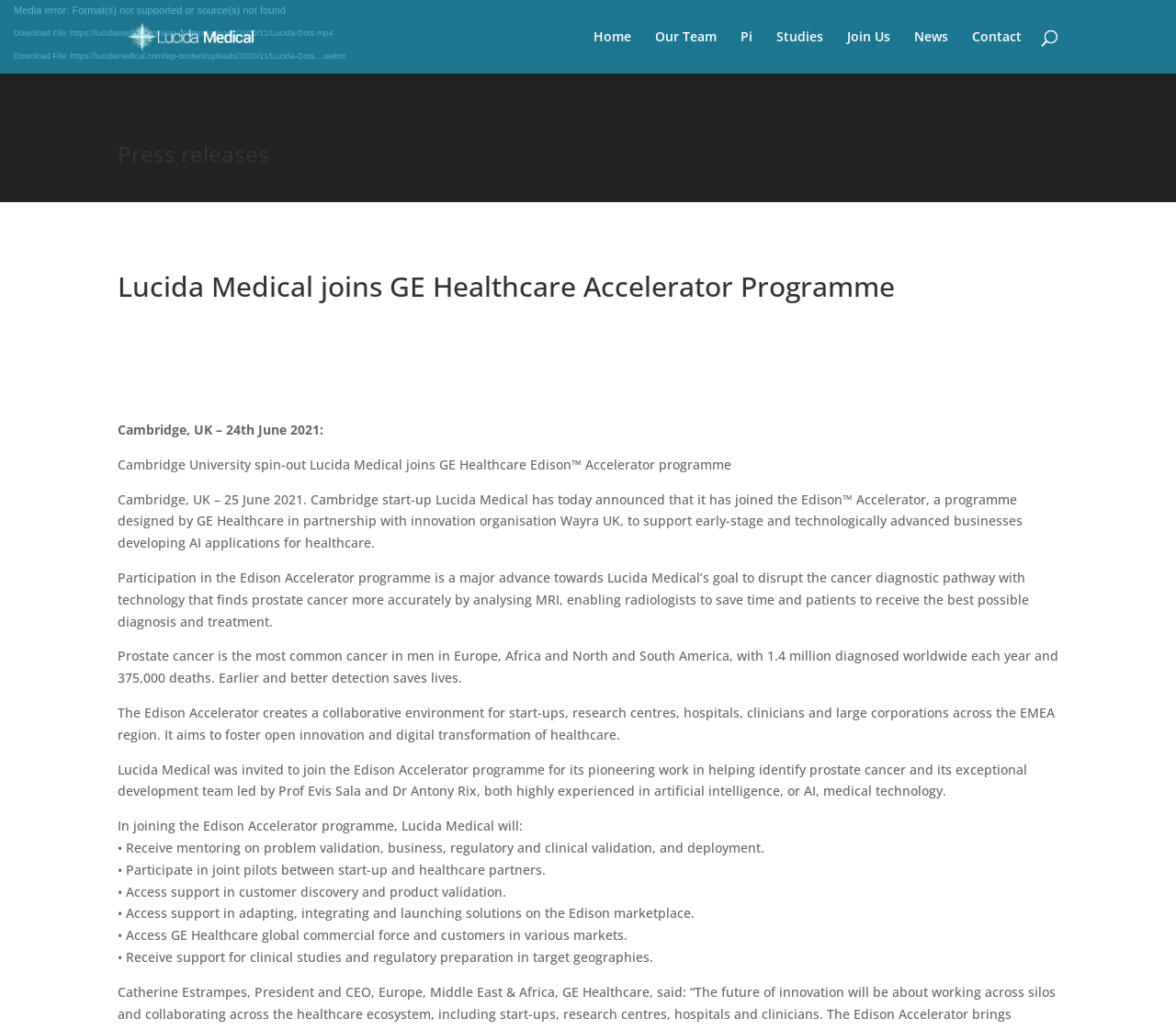Please determine the bounding box coordinates for the UI element described here. Use the format (top-left x, top-left y, bottom-right x, bottom-right y) with values bounded between 0 and 1: alt="Lucida Medical"

[0.103, 0.026, 0.287, 0.043]